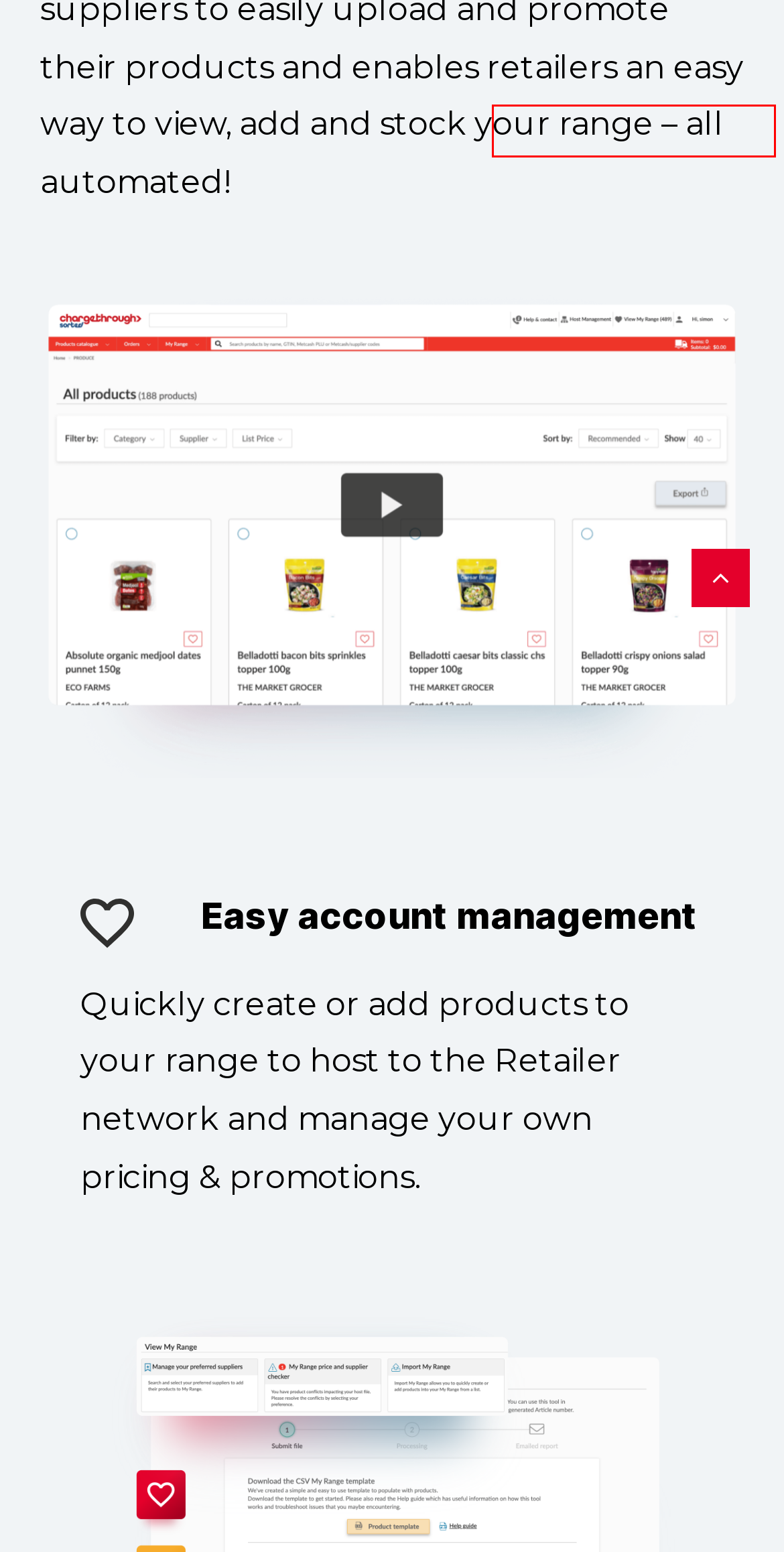Inspect the provided webpage screenshot, concentrating on the element within the red bounding box. Select the description that best represents the new webpage after you click the highlighted element. Here are the candidates:
A. Apply Now Retailer – Sorted
B. Retailers FAQs – Sorted
C. Supplier Training Centre – Sorted
D. Terms & Conditions – Sorted
E. Suppliers How it Works – Sorted
F. Login | Chargethrough
G. Supplier FAQs – Sorted
H. Retailer How it Works – Sorted

H